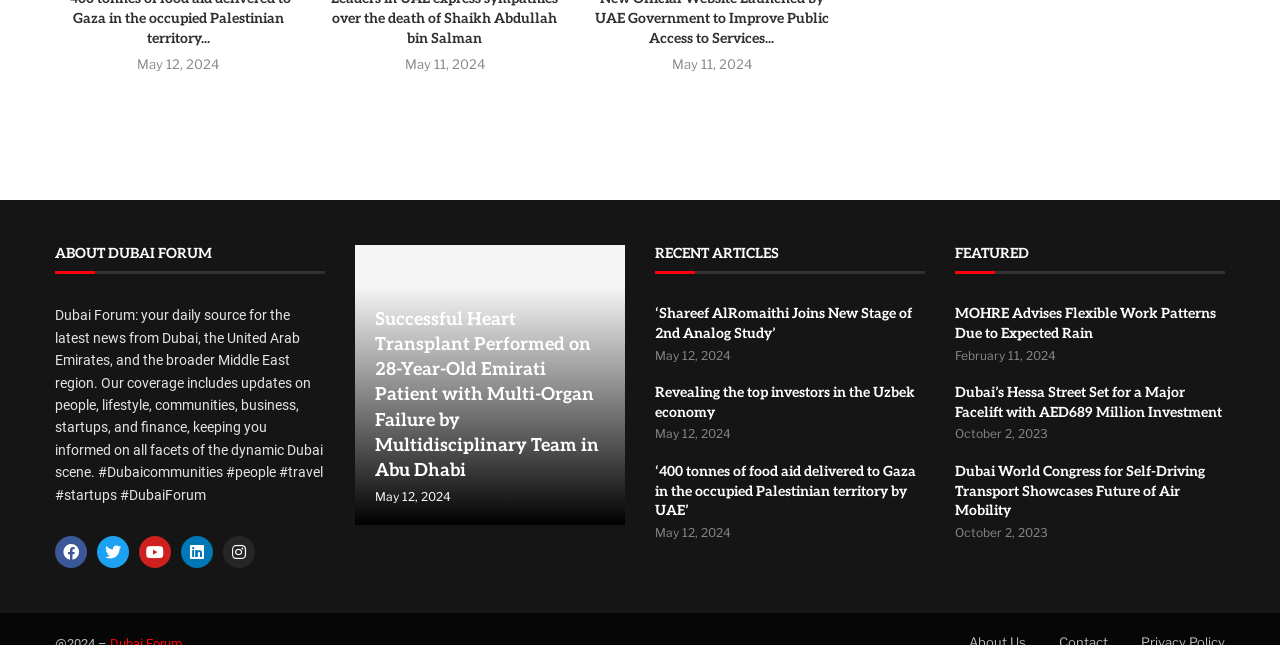Please find the bounding box coordinates of the element that must be clicked to perform the given instruction: "Read about featured article on Hessa Street". The coordinates should be four float numbers from 0 to 1, i.e., [left, top, right, bottom].

[0.746, 0.596, 0.955, 0.652]